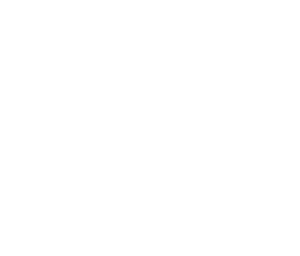How many downloads does the game have?
Please provide a comprehensive and detailed answer to the question.

According to the caption, as of February 16, 2024, the game 'Animal Shelter Simulator' has been downloaded more than 500,000 times on the Google Play Store.